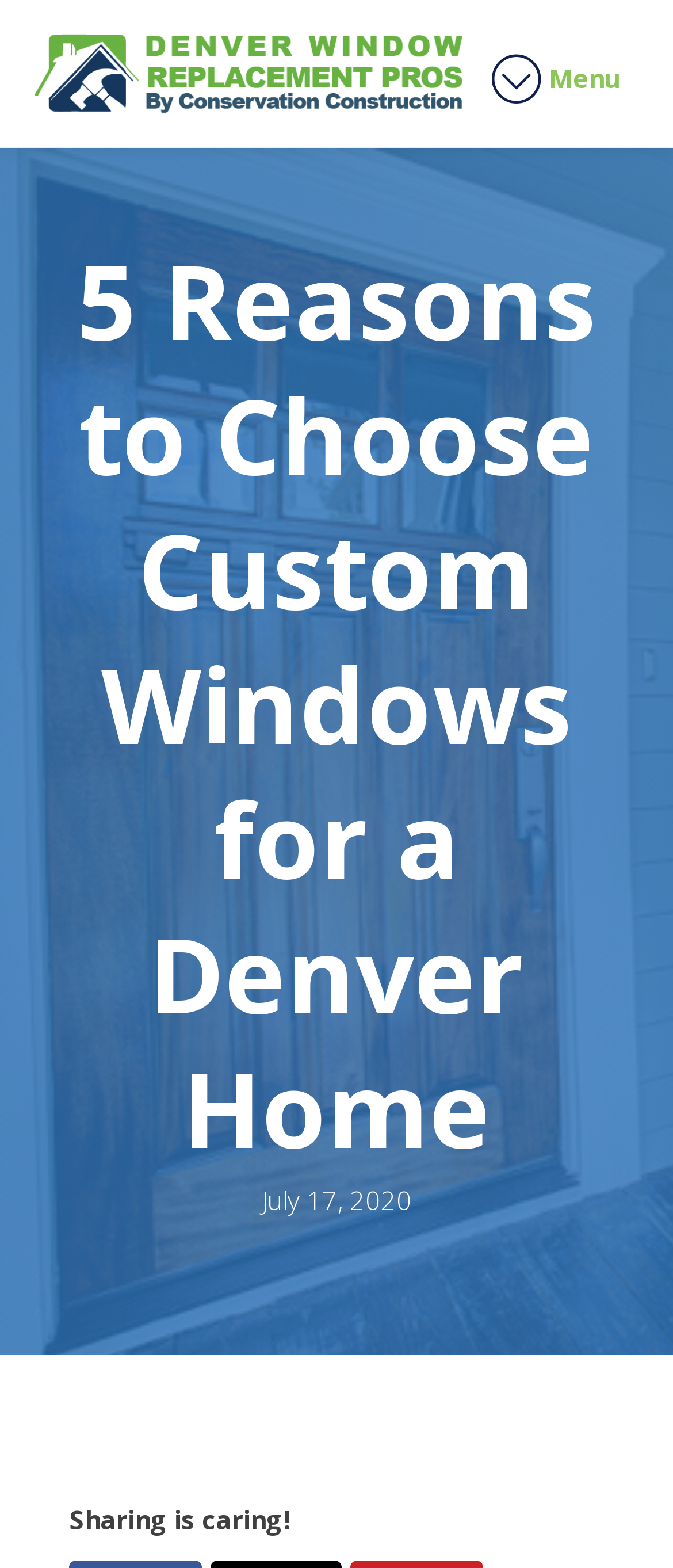With reference to the screenshot, provide a detailed response to the question below:
What is the logo of the company?

The logo of the company can be found at the top left corner of the webpage, which is an image with the text 'Denver Window Replacement Pros Branded Logo'.